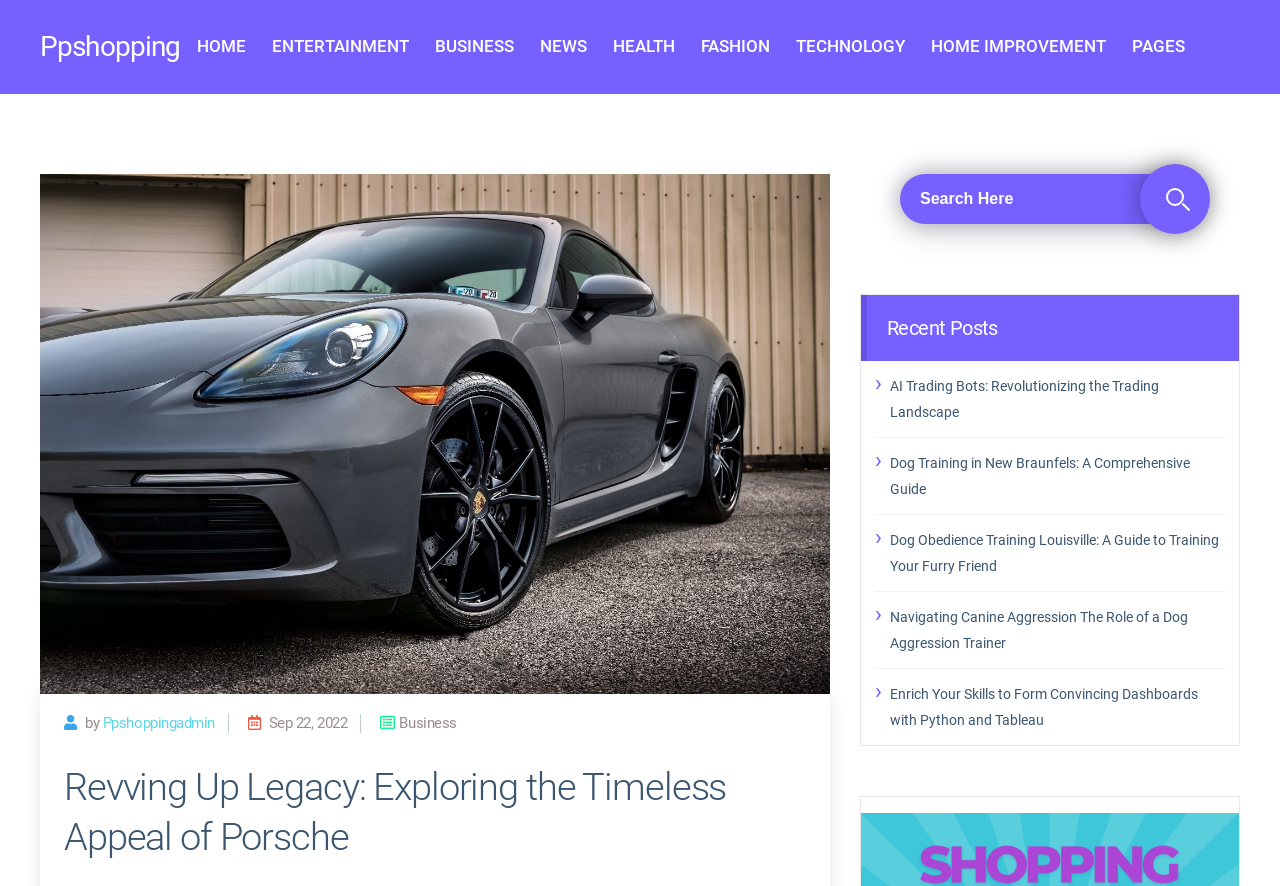Determine the bounding box coordinates of the element's region needed to click to follow the instruction: "Explore Porsche". Provide these coordinates as four float numbers between 0 and 1, formatted as [left, top, right, bottom].

[0.031, 0.196, 0.648, 0.783]